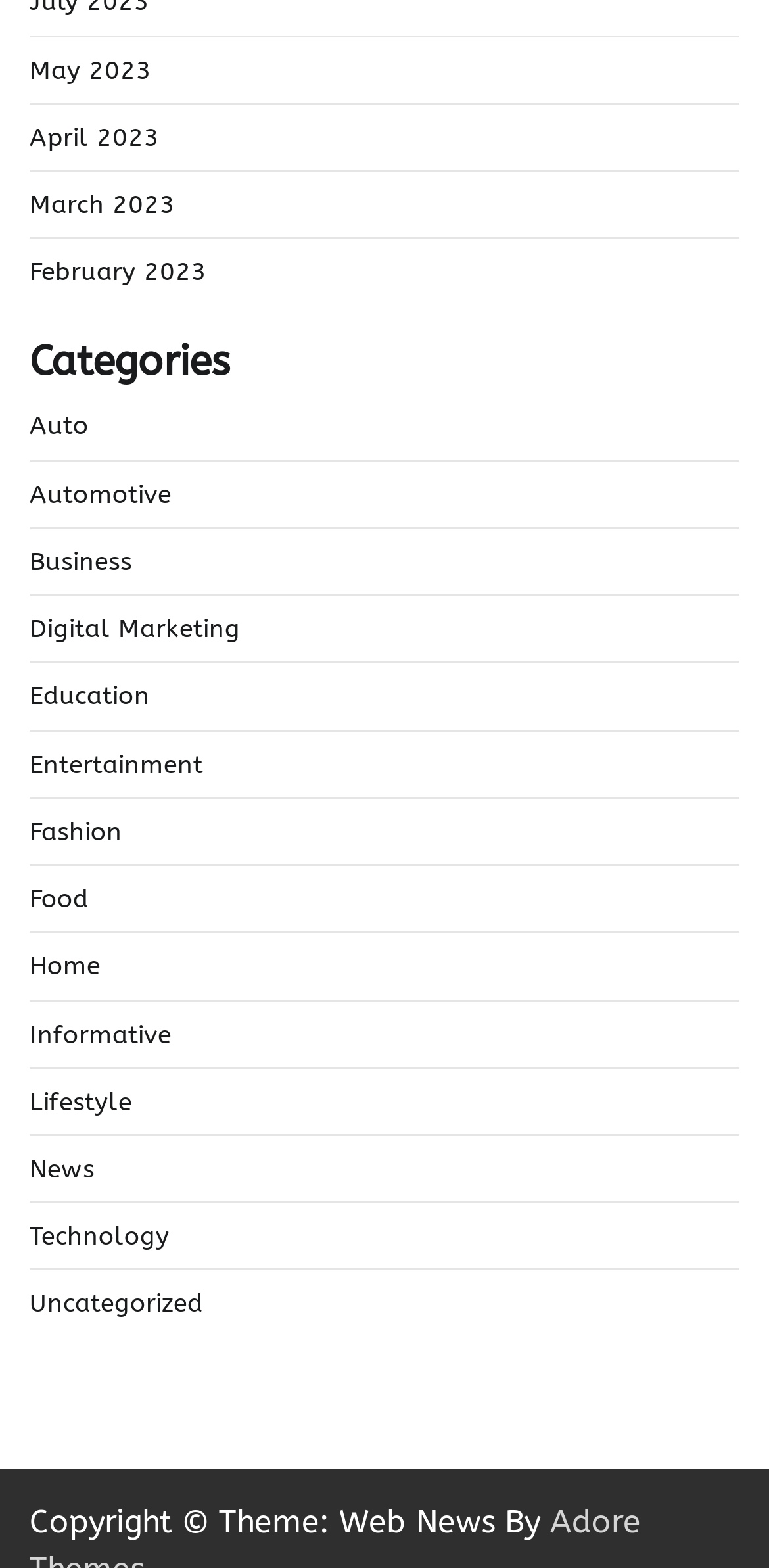Provide a single word or phrase to answer the given question: 
What is the first category listed?

Auto